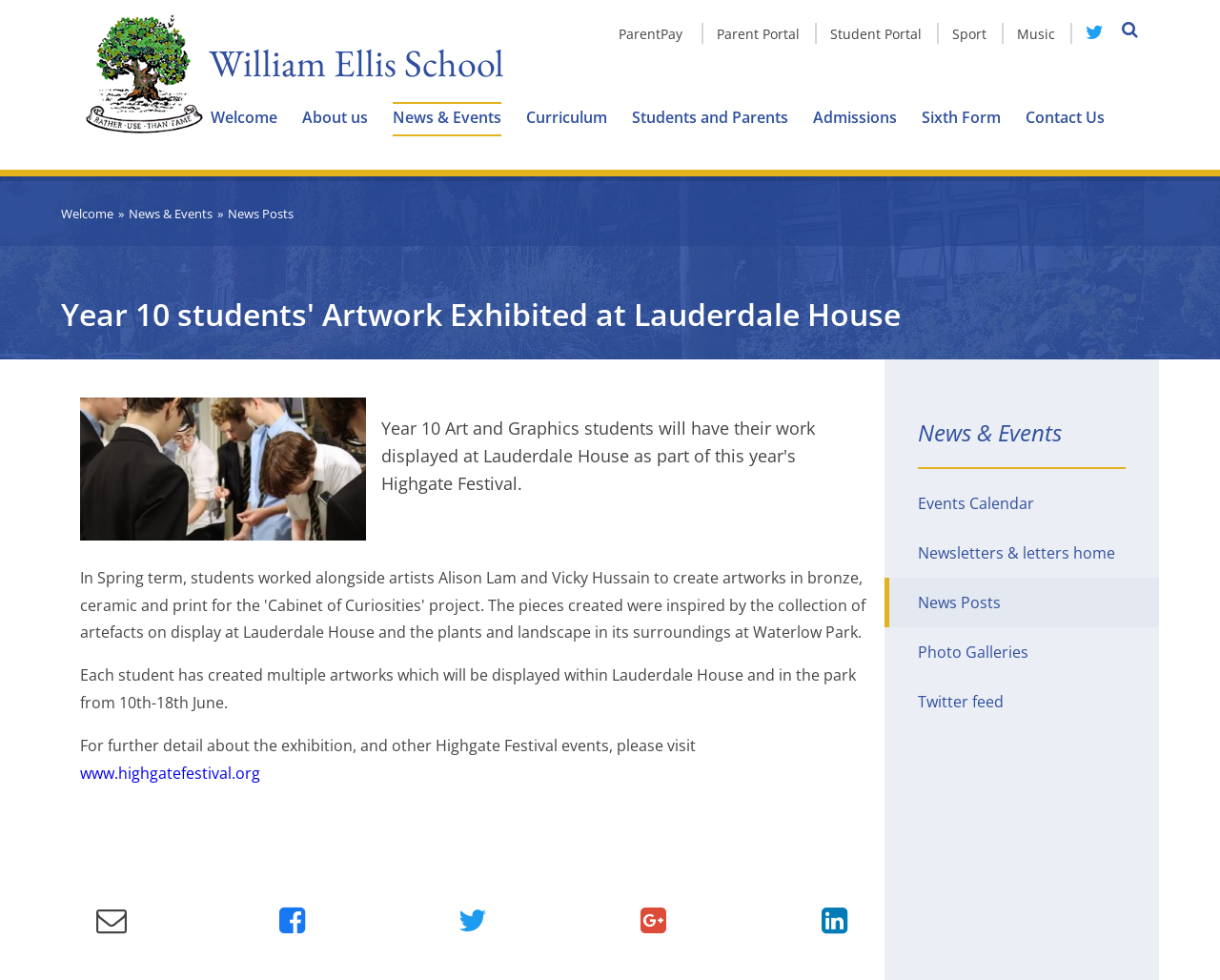What is the event where the students' artwork will be displayed?
Please provide a comprehensive answer based on the contents of the image.

The event where the students' artwork will be displayed can be found in the paragraph of text, where it is mentioned that 'For further detail about the exhibition, and other Highgate Festival events, please visit www.highgatefestival.org'.